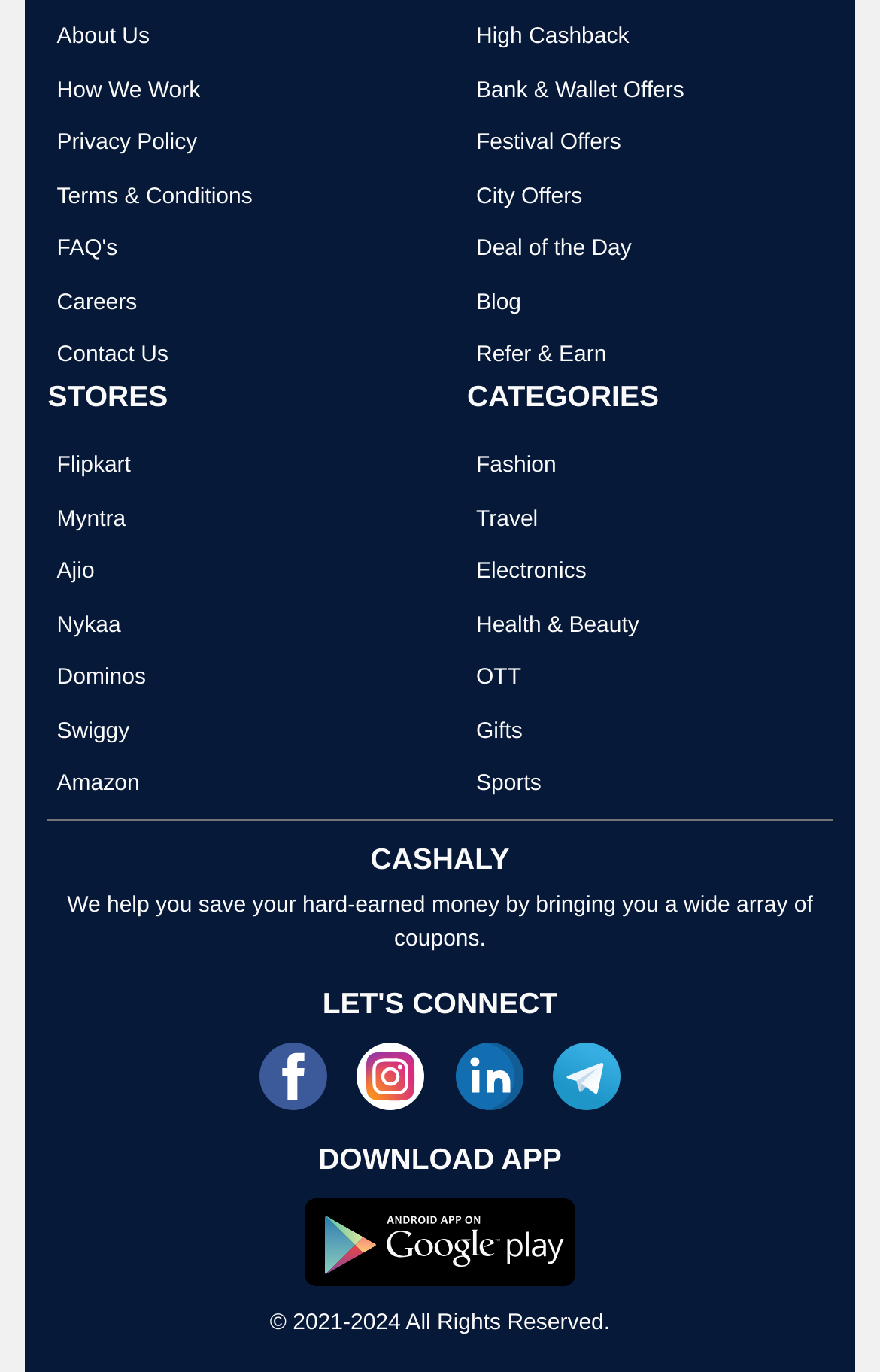How many social media links are there?
Look at the image and answer the question with a single word or phrase.

4